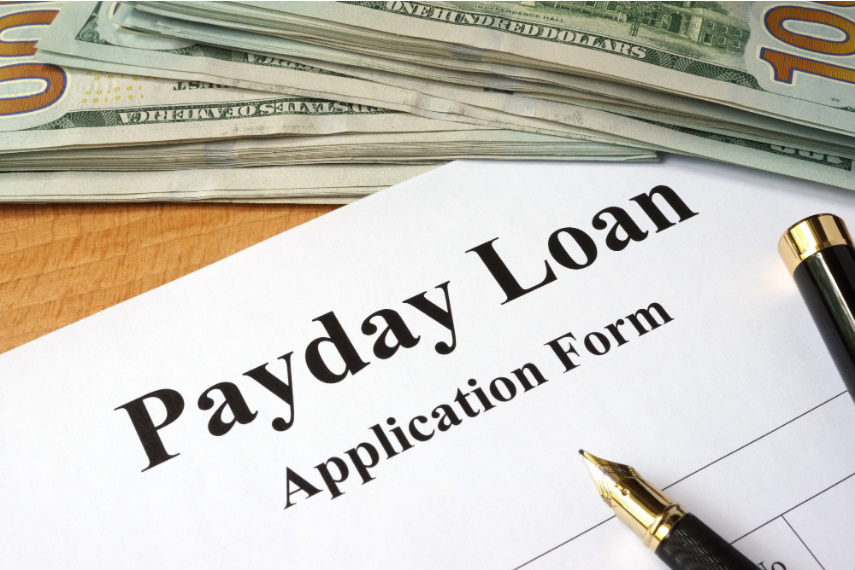Give a detailed account of the visual content in the image.

The image depicts a close-up view of a "Payday Loan Application Form" prominently displayed on a wooden surface. The document features bold text indicating its purpose, suggesting the urgent need for cash solutions. In the background, neatly stacked piles of hundred-dollar bills can be seen, emphasizing the financial context surrounding the application. A sleek pen lies beside the form, ready for completion, symbolizing readiness and the immediacy often associated with payday loans. This imagery effectively conveys the concept of quick cash access and the procedures involved in securing a payday loan, echoing the theme of discussing the differences between installment loans and payday loans.